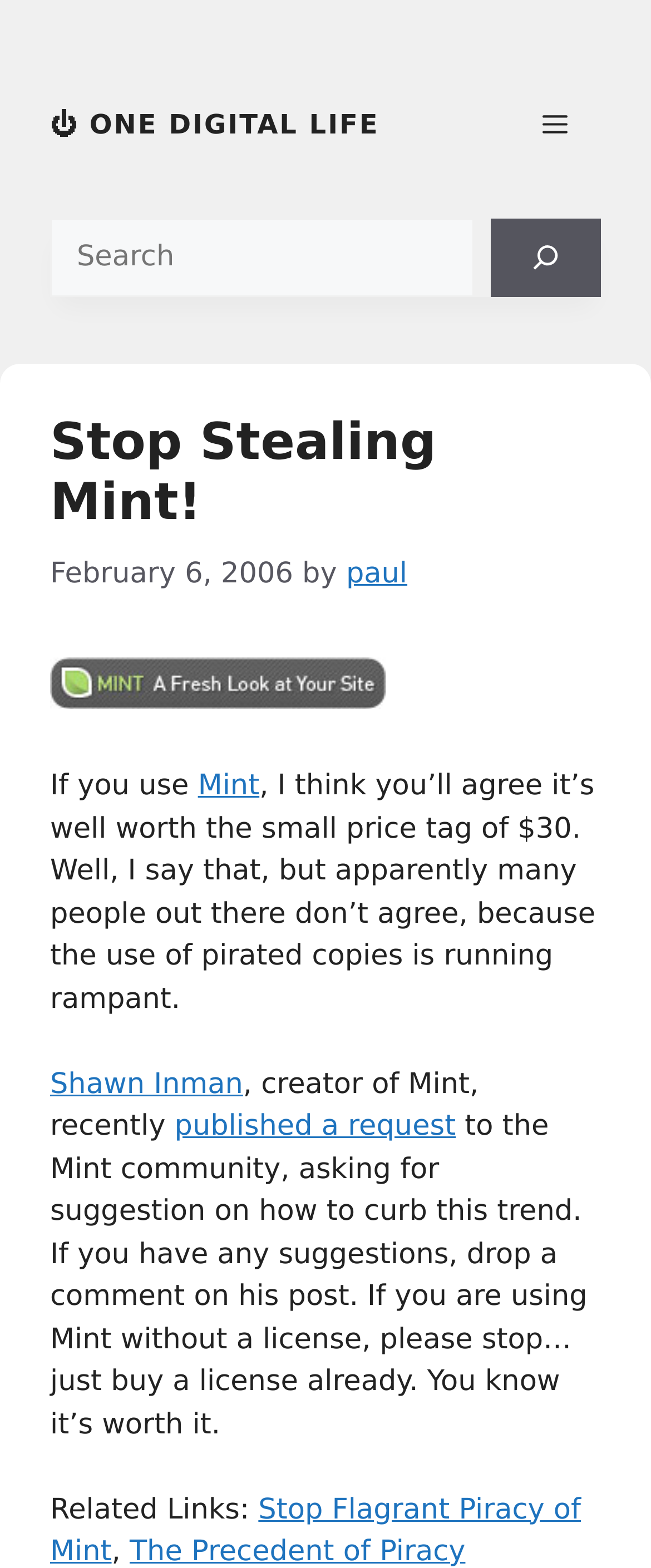Locate the coordinates of the bounding box for the clickable region that fulfills this instruction: "Read the post by paul".

[0.532, 0.356, 0.626, 0.377]